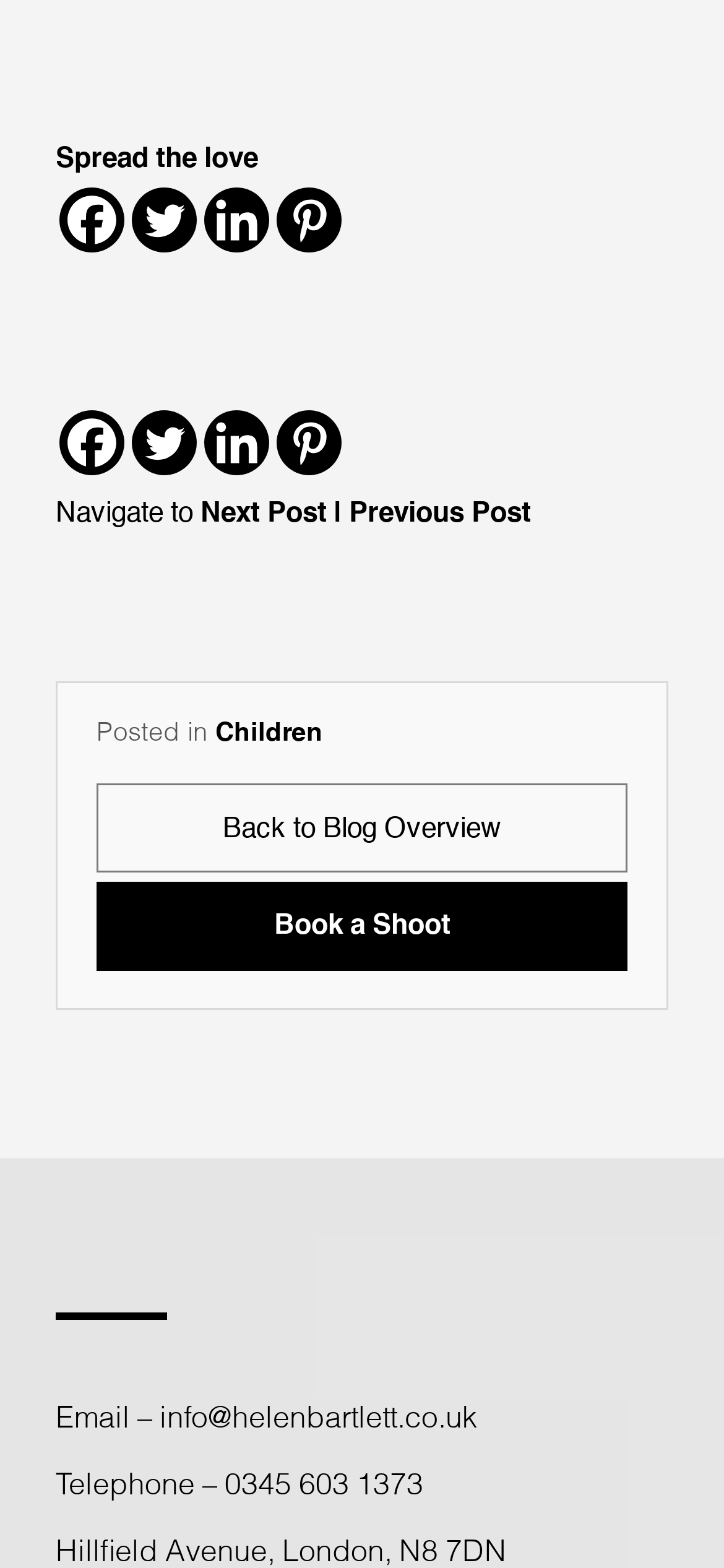Predict the bounding box coordinates of the area that should be clicked to accomplish the following instruction: "View previous post". The bounding box coordinates should consist of four float numbers between 0 and 1, i.e., [left, top, right, bottom].

[0.482, 0.318, 0.733, 0.336]